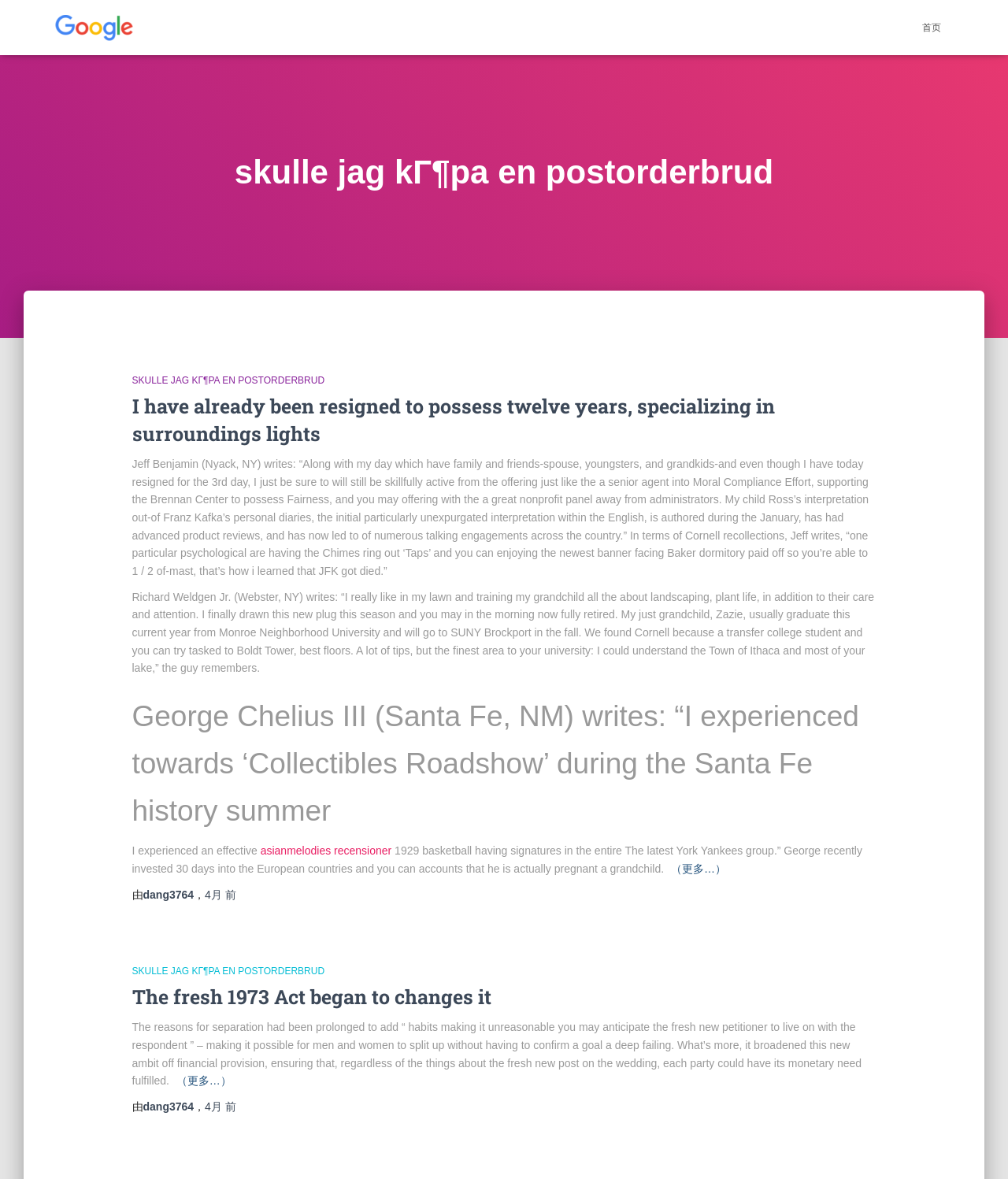Using the provided element description: "首页", determine the bounding box coordinates of the corresponding UI element in the screenshot.

[0.903, 0.007, 0.945, 0.04]